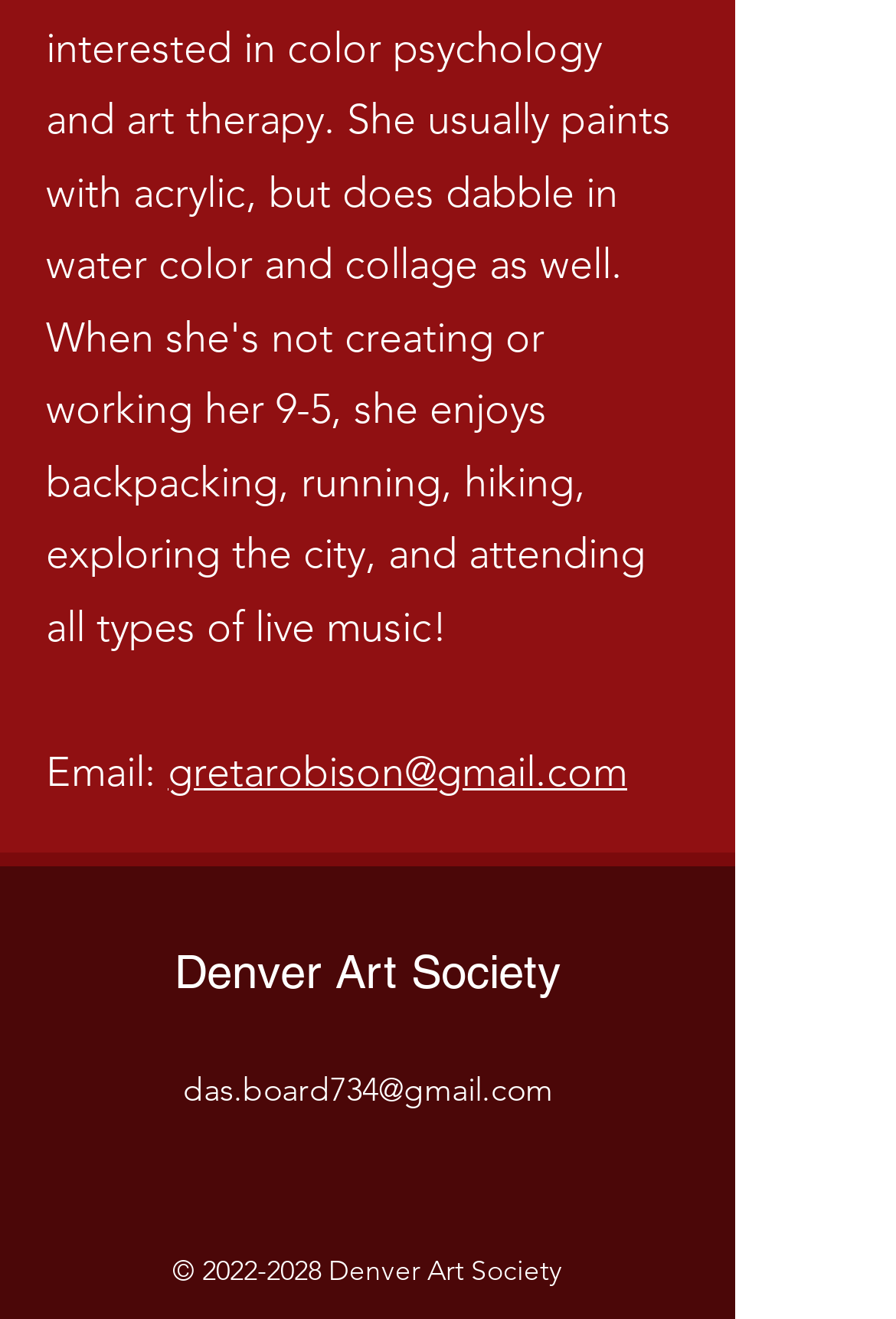What is the email address of Gretarobison?
From the image, respond using a single word or phrase.

gretarobison@gmail.com